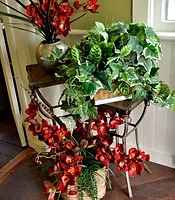Use a single word or phrase to answer the question:
What is the purpose of decorative elements?

To provide finishing touches